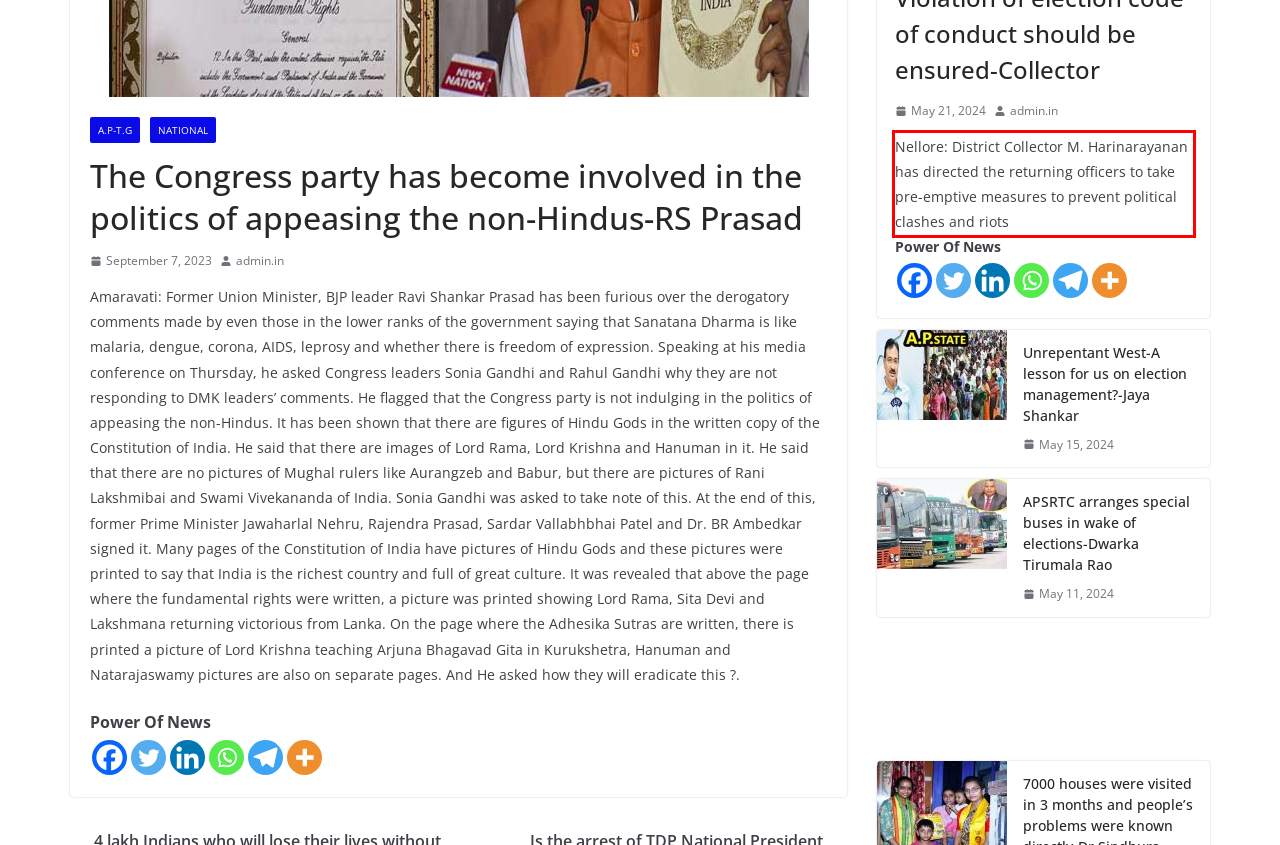With the provided screenshot of a webpage, locate the red bounding box and perform OCR to extract the text content inside it.

Nellore: District Collector M. Harinarayanan has directed the returning officers to take pre-emptive measures to prevent political clashes and riots